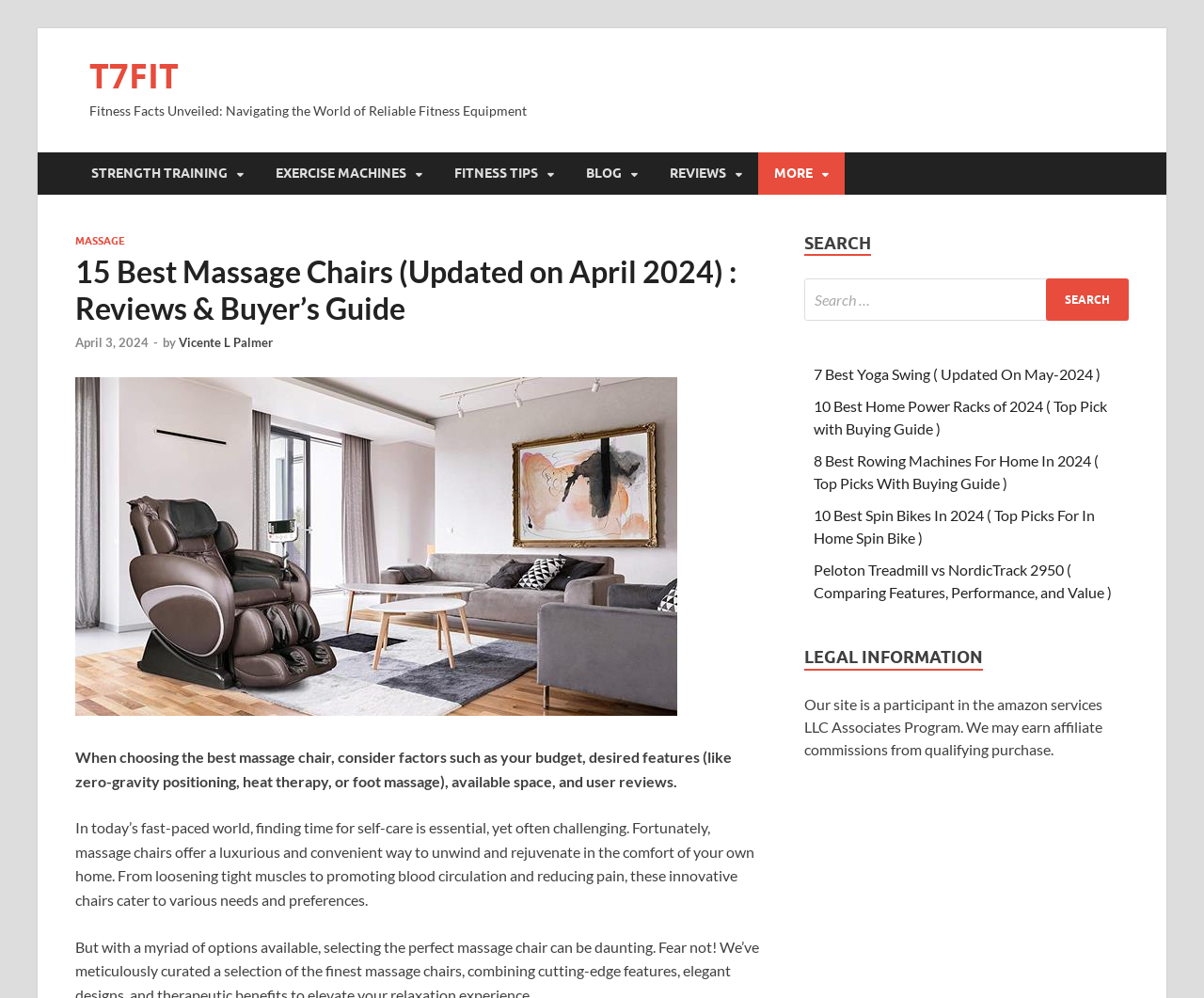Please identify the coordinates of the bounding box that should be clicked to fulfill this instruction: "Check the reviews of the 15 Best Massage Chairs".

[0.062, 0.255, 0.637, 0.327]